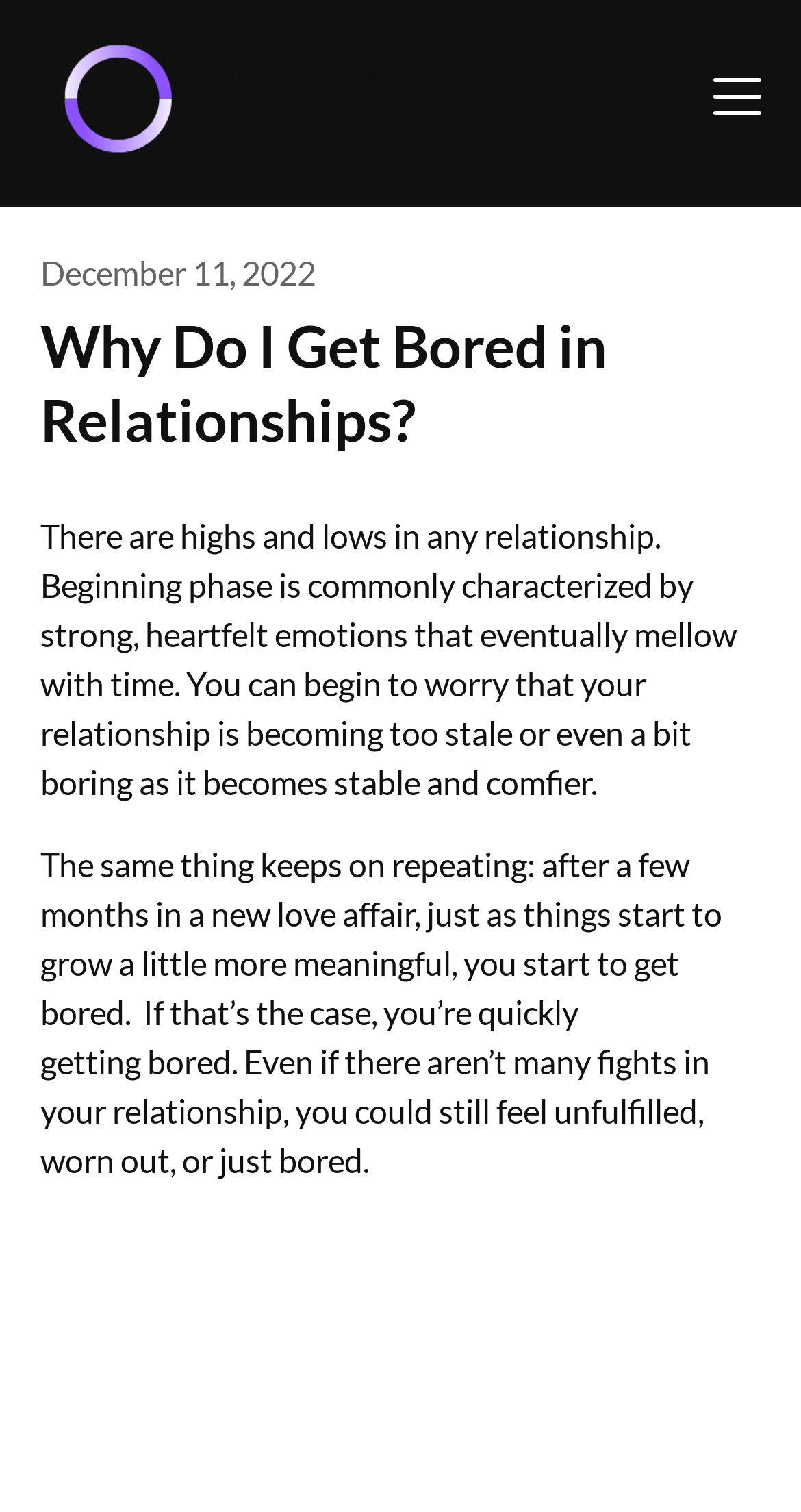Answer the following in one word or a short phrase: 
What is the website's name?

Live Hard Life